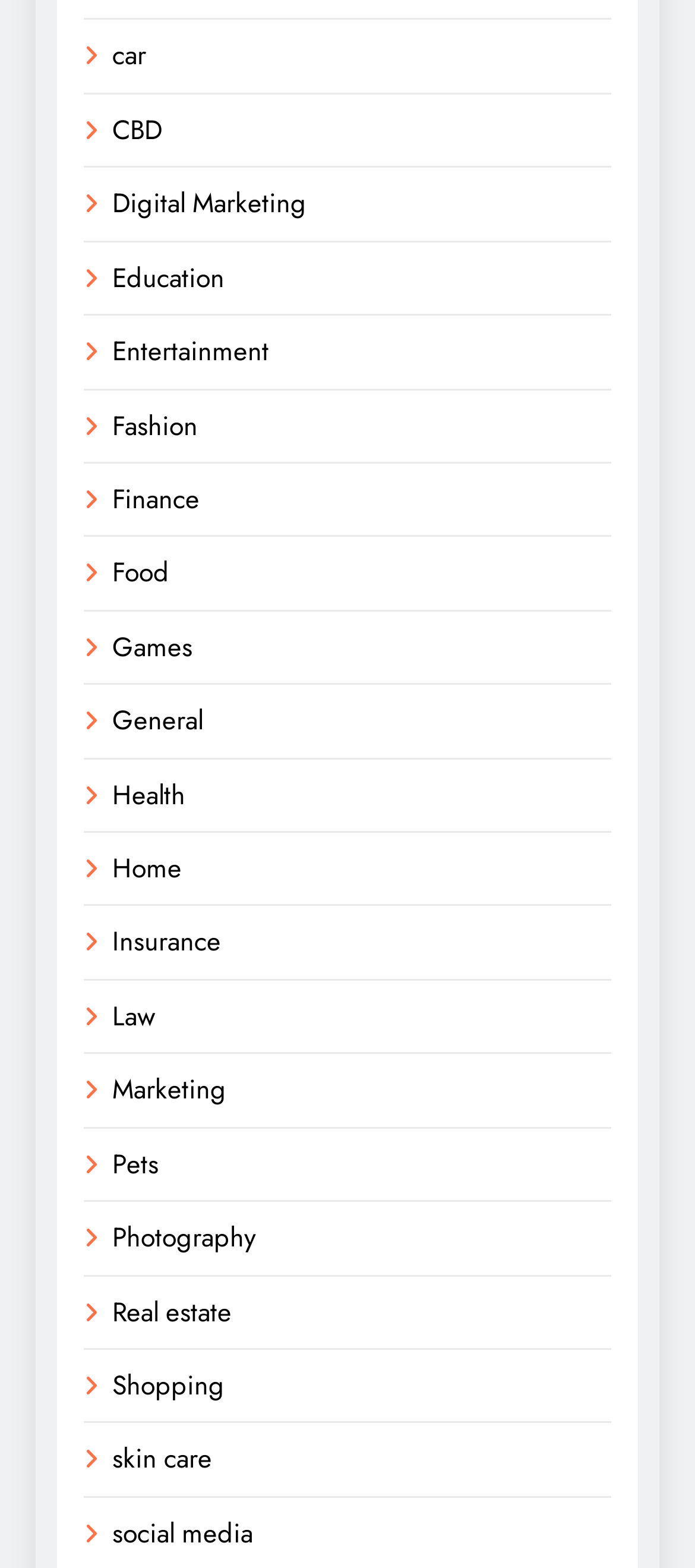Please find the bounding box coordinates of the element that must be clicked to perform the given instruction: "explore Entertainment". The coordinates should be four float numbers from 0 to 1, i.e., [left, top, right, bottom].

[0.162, 0.212, 0.387, 0.237]